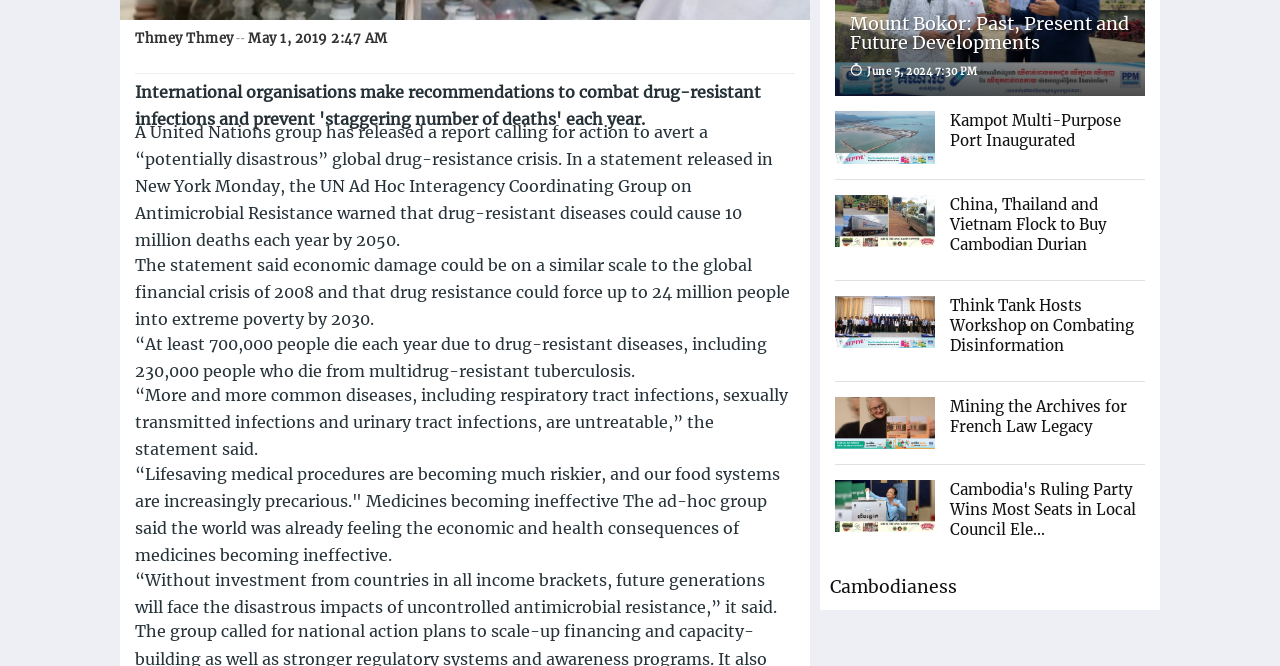What is the topic of the article with the heading 'Mount Bokor: Past, Present and Future Developments'?
Using the image as a reference, give an elaborate response to the question.

The article with the heading 'Mount Bokor: Past, Present and Future Developments' is located below the first article and has a bounding box coordinate of [0.664, 0.021, 0.883, 0.08]. The topic of this article is Mount Bokor, but the exact content is not specified.